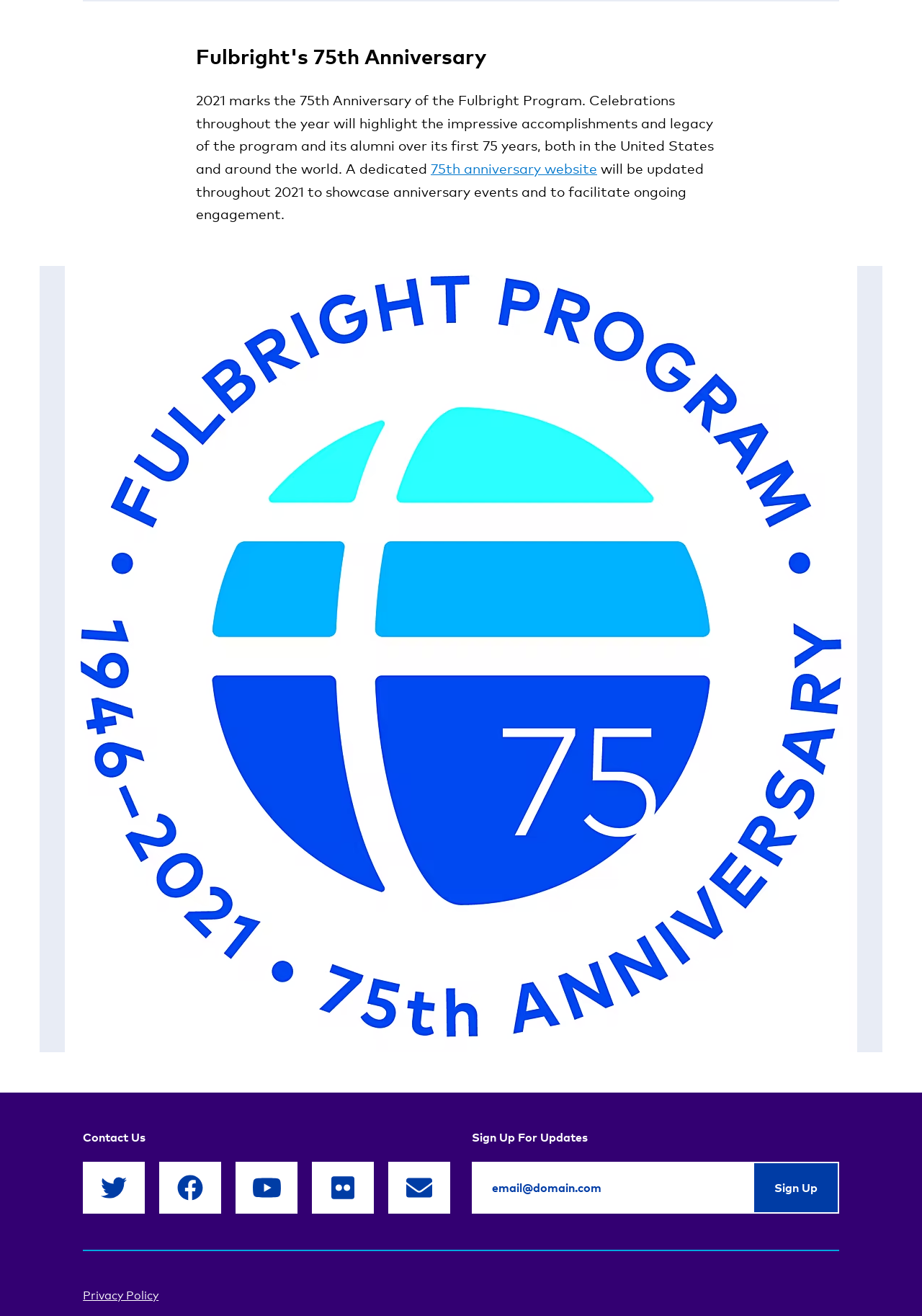Pinpoint the bounding box coordinates of the clickable element needed to complete the instruction: "Contact Us". The coordinates should be provided as four float numbers between 0 and 1: [left, top, right, bottom].

[0.09, 0.857, 0.488, 0.871]